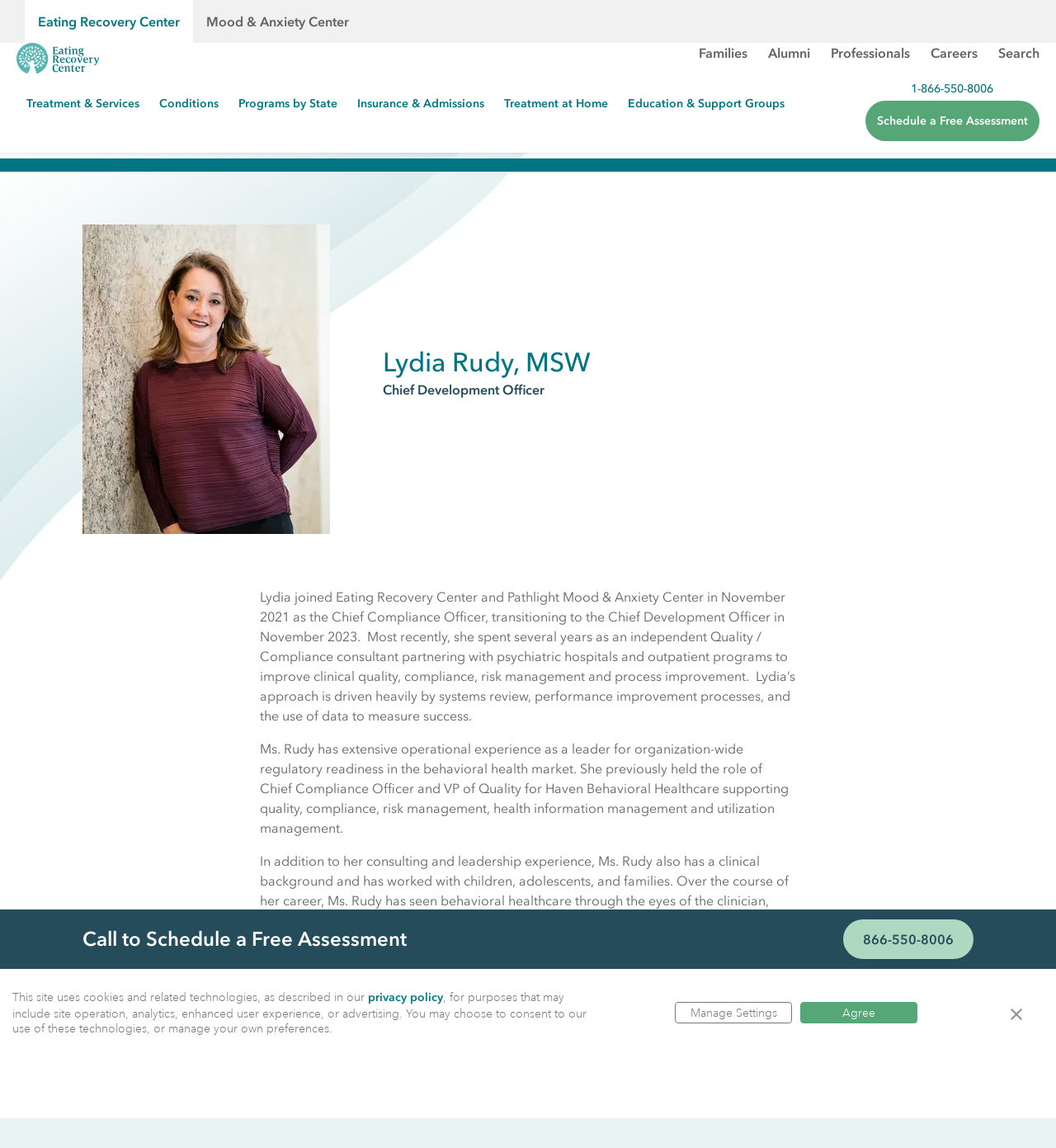Give a one-word or one-phrase response to the question:
What is the phone number to schedule a free assessment?

1-866-550-8006